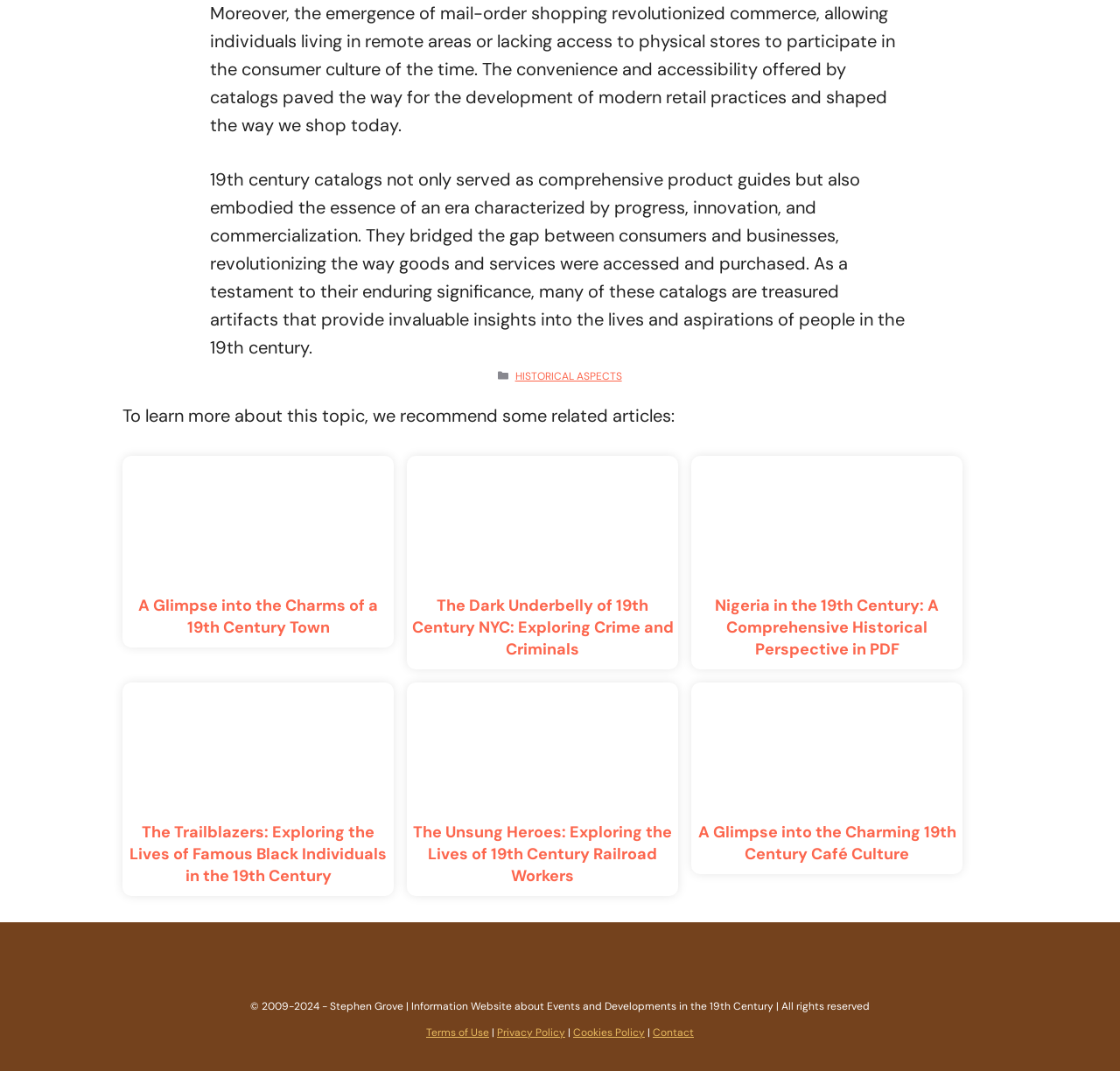Based on the image, please respond to the question with as much detail as possible:
What is the theme of the image at the bottom of the webpage?

The image at the bottom of the webpage appears to be related to the 19th century, likely a historical or cultural representation of that era, given the context of the webpage's content.